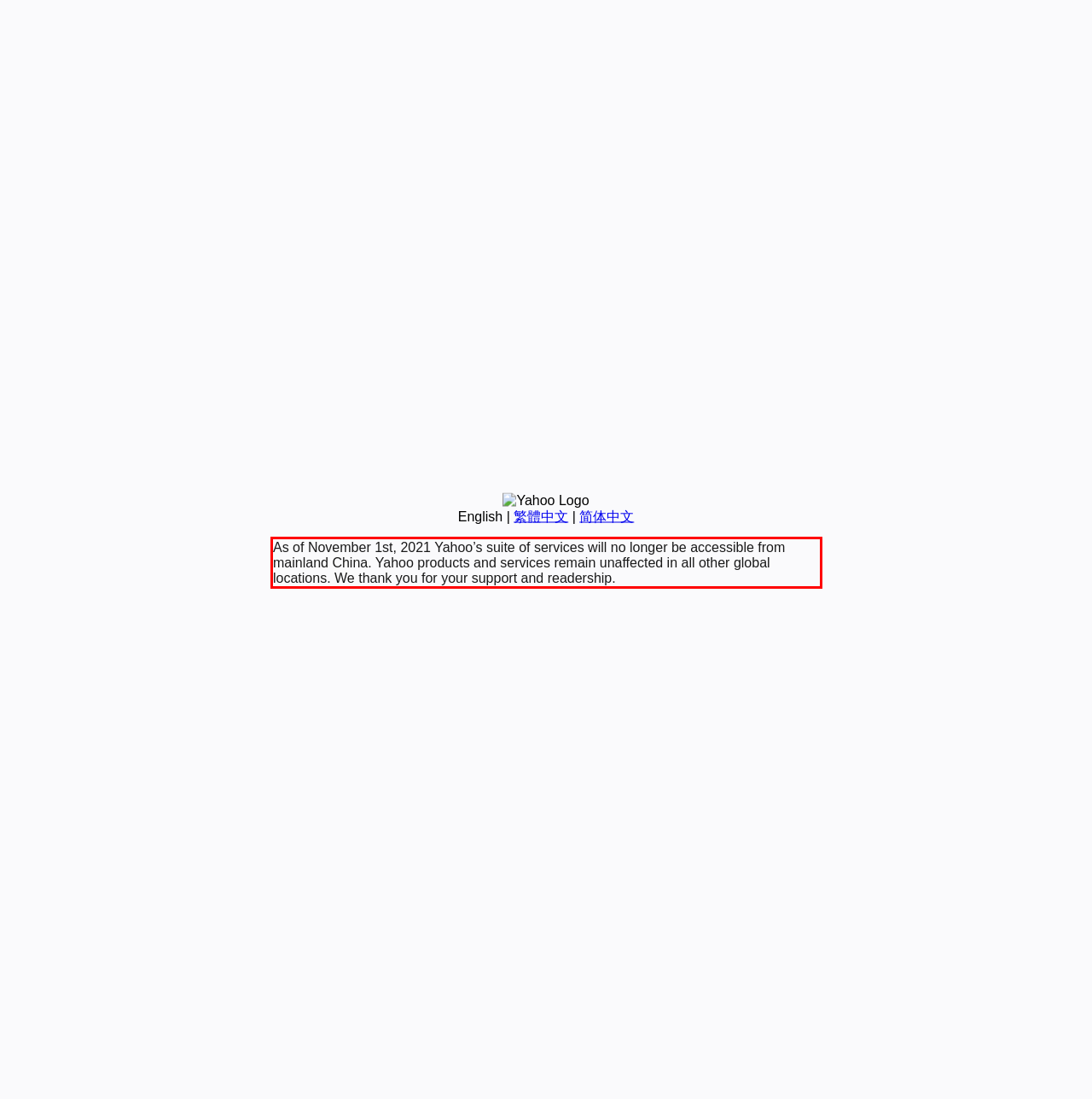Using the provided screenshot, read and generate the text content within the red-bordered area.

As of November 1st, 2021 Yahoo’s suite of services will no longer be accessible from mainland China. Yahoo products and services remain unaffected in all other global locations. We thank you for your support and readership.